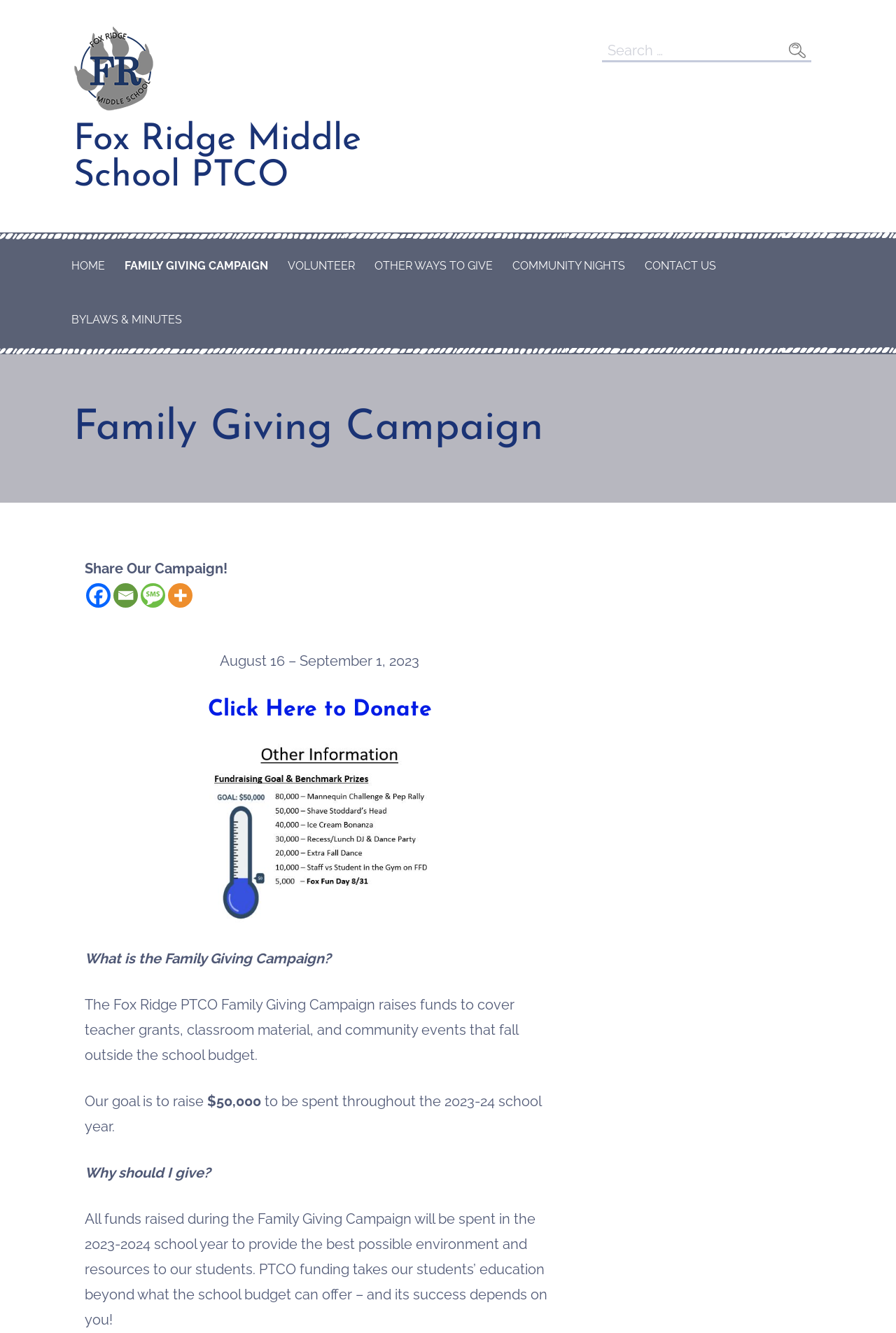Specify the bounding box coordinates of the element's area that should be clicked to execute the given instruction: "Learn more about the Family Giving Campaign". The coordinates should be four float numbers between 0 and 1, i.e., [left, top, right, bottom].

[0.095, 0.713, 0.37, 0.726]